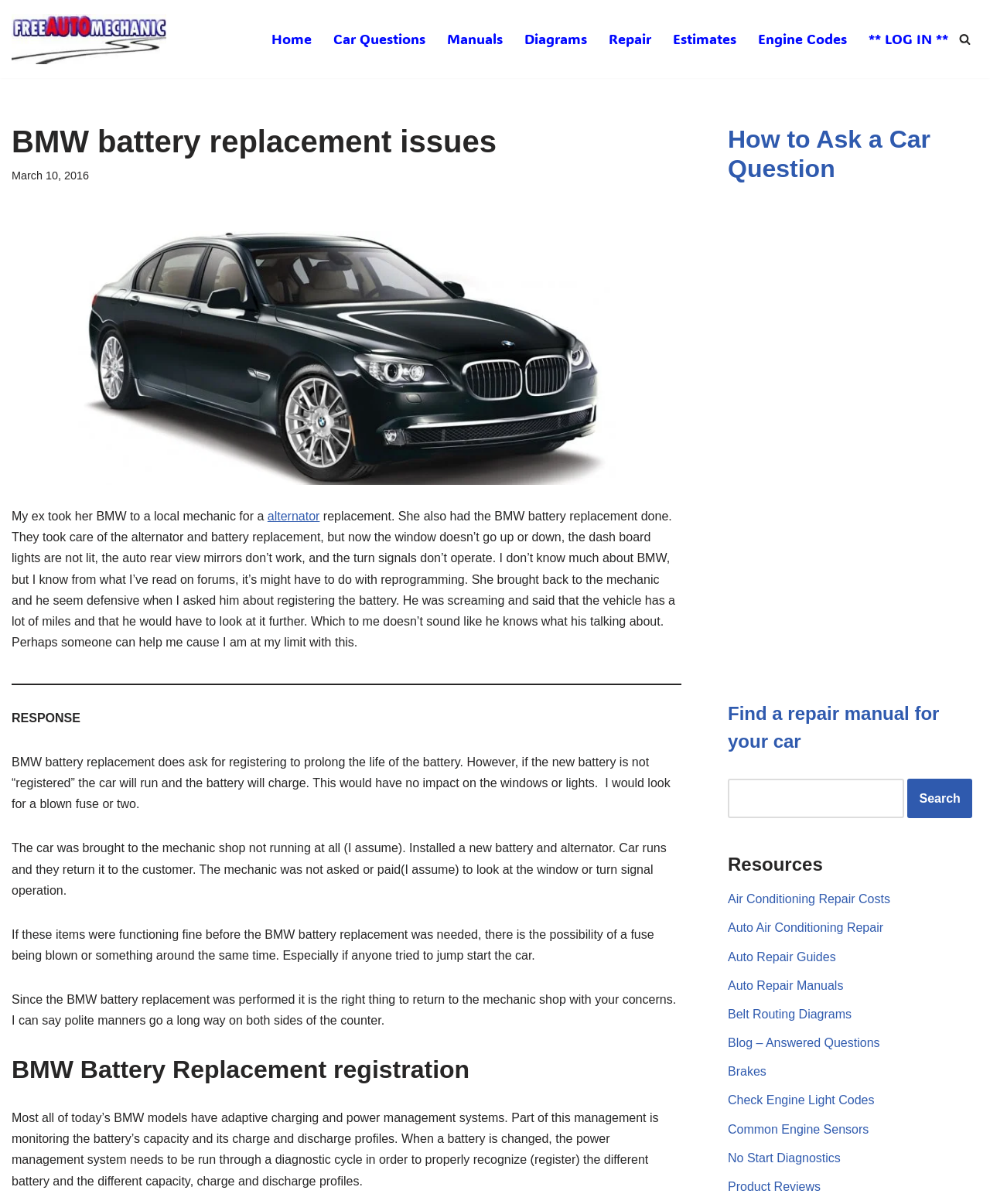Locate the bounding box coordinates of the element that should be clicked to fulfill the instruction: "Learn how to ask and submit a car question".

[0.735, 0.104, 0.94, 0.152]